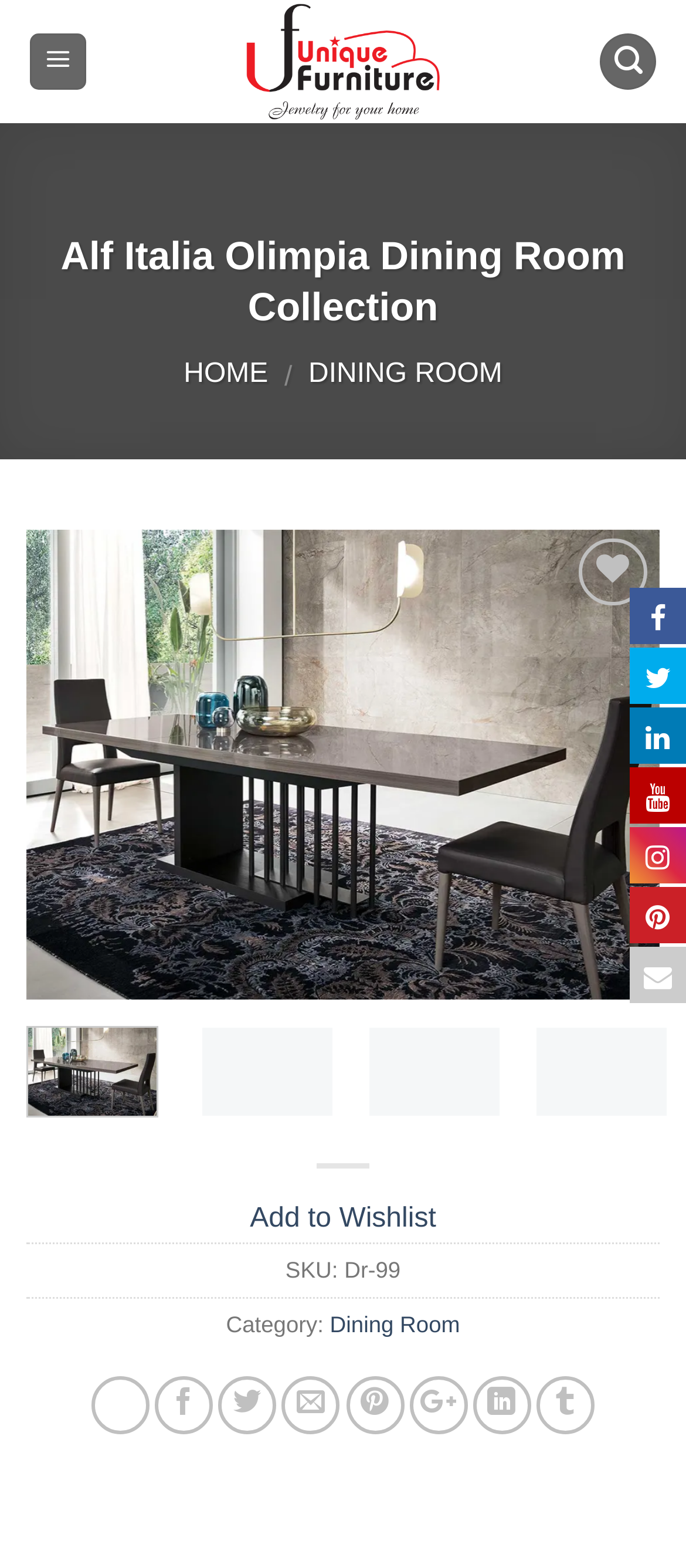Determine the bounding box coordinates of the clickable region to follow the instruction: "Click on the heart icon".

[0.918, 0.373, 1.0, 0.411]